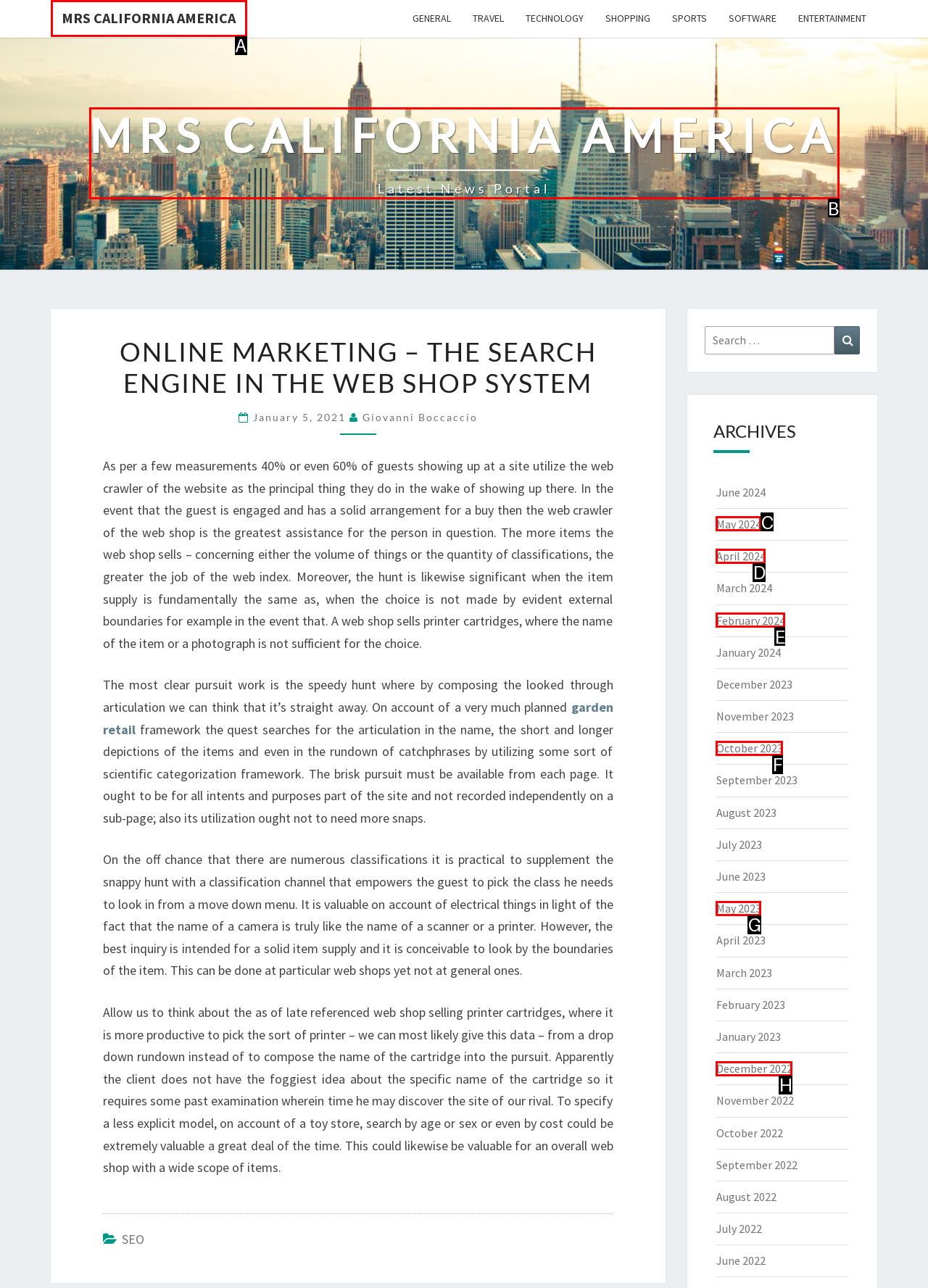Determine which HTML element matches the given description: Mrs California America. Provide the corresponding option's letter directly.

A